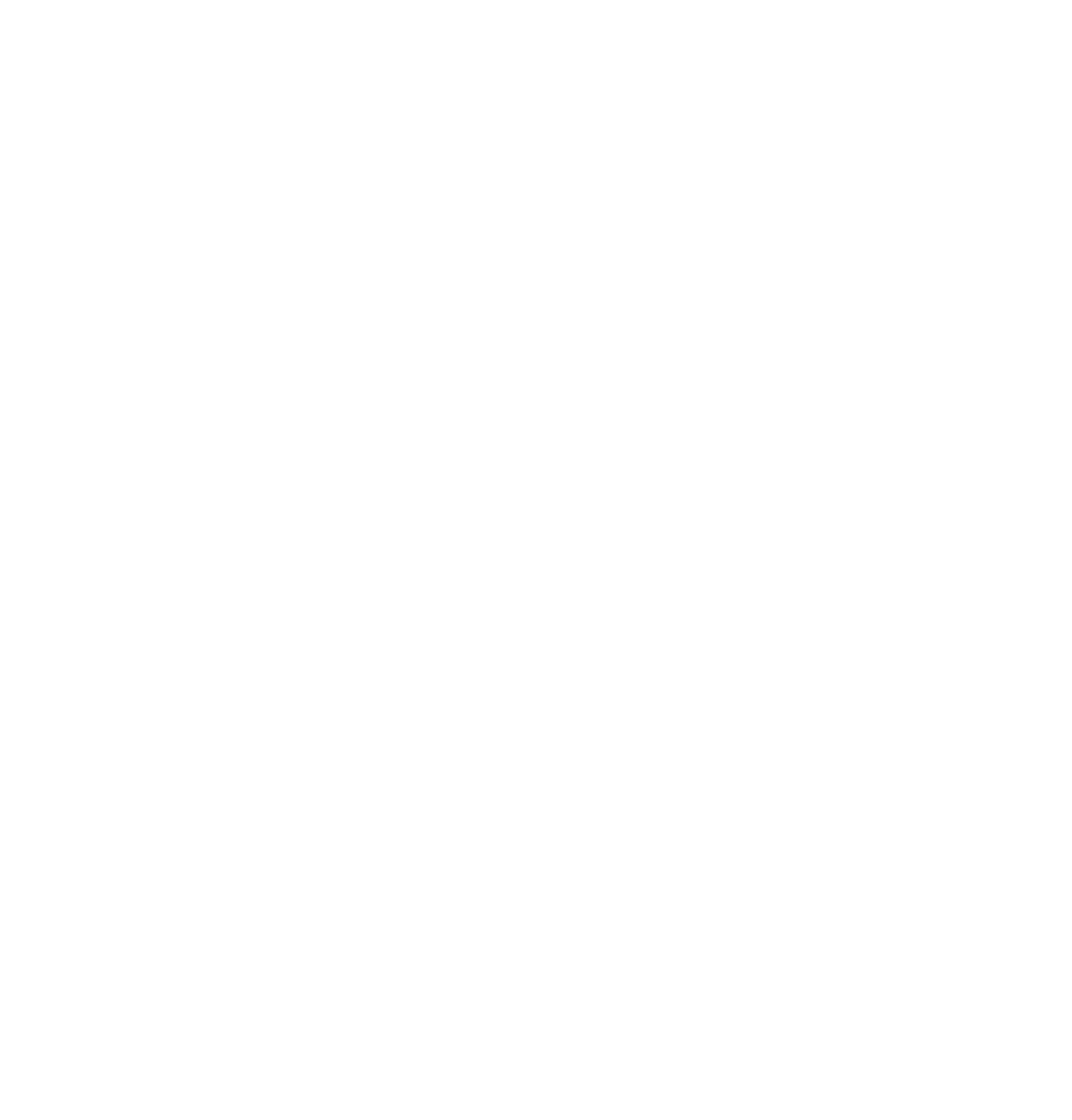Locate the bounding box coordinates of the clickable area needed to fulfill the instruction: "Visit the Crerar library".

[0.675, 0.854, 0.706, 0.866]